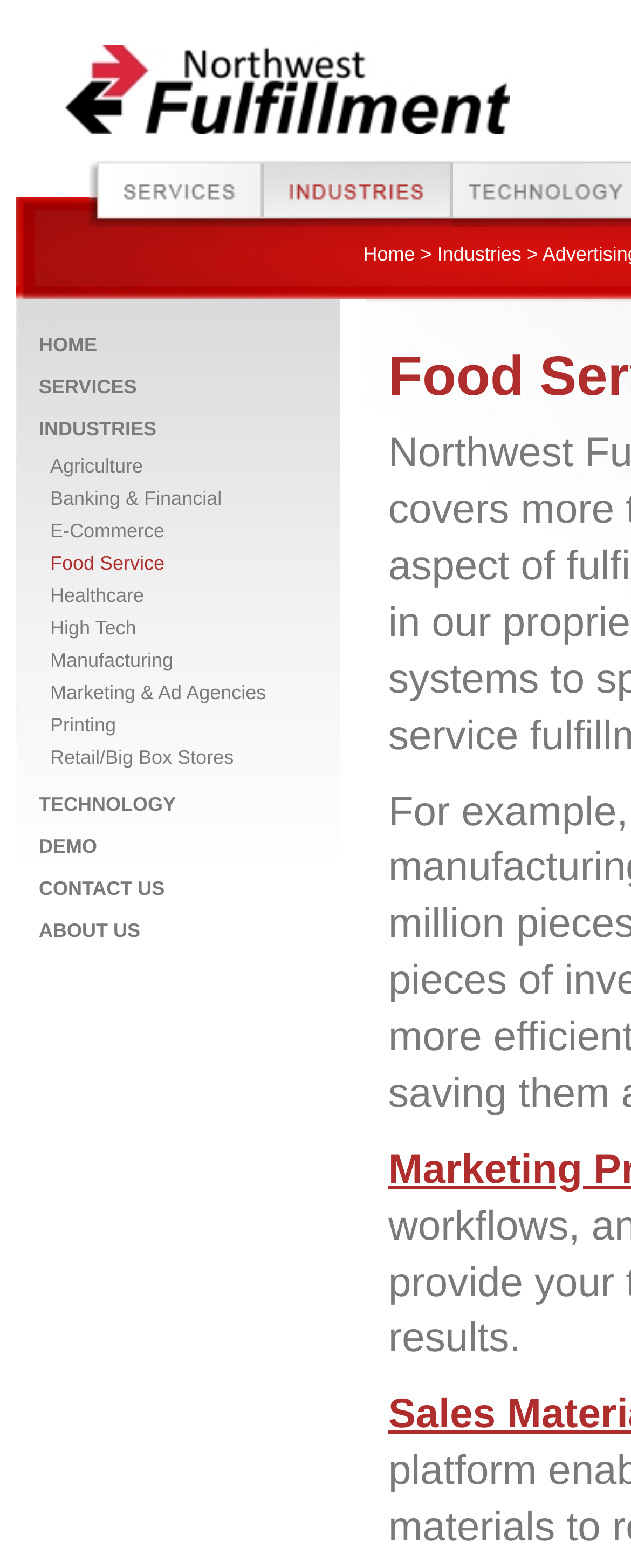Pinpoint the bounding box coordinates of the clickable element needed to complete the instruction: "Go to Home". The coordinates should be provided as four float numbers between 0 and 1: [left, top, right, bottom].

[0.576, 0.155, 0.658, 0.169]